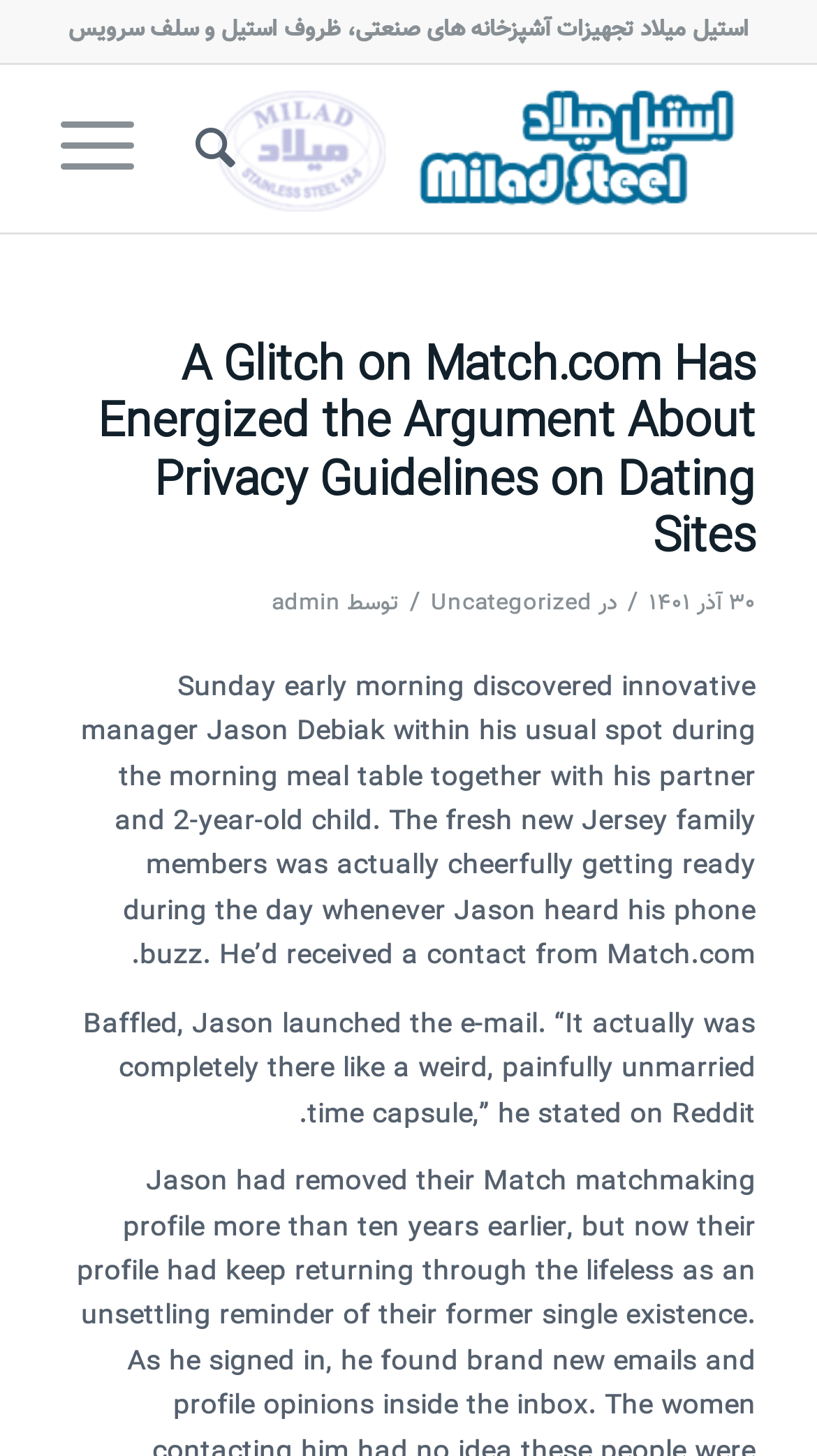Provide a one-word or one-phrase answer to the question:
What is the date of the article?

۳۰ آذر ۱۴۰۱